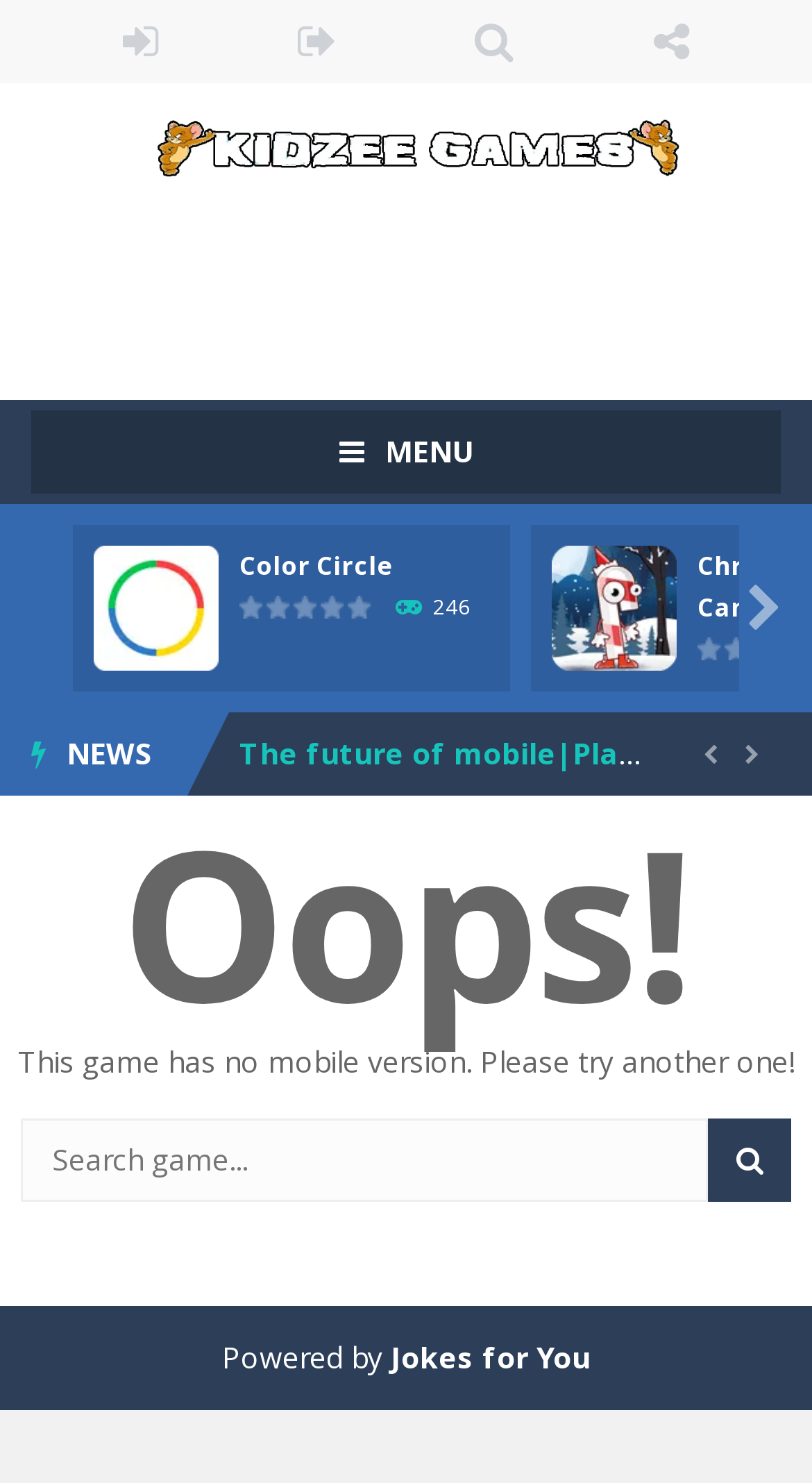Please specify the bounding box coordinates of the clickable section necessary to execute the following command: "Follow us on Facebook".

[0.776, 0.056, 0.878, 0.112]